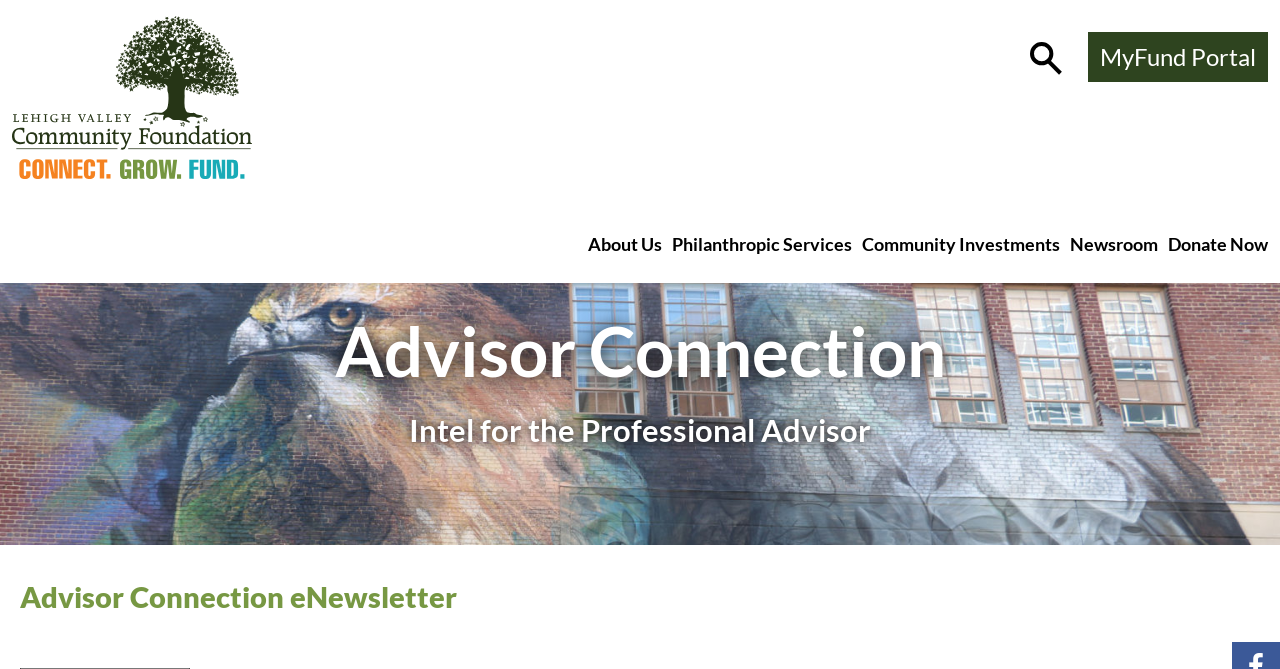Locate the bounding box of the UI element described in the following text: "Community Investments".

[0.591, 0.231, 0.777, 0.271]